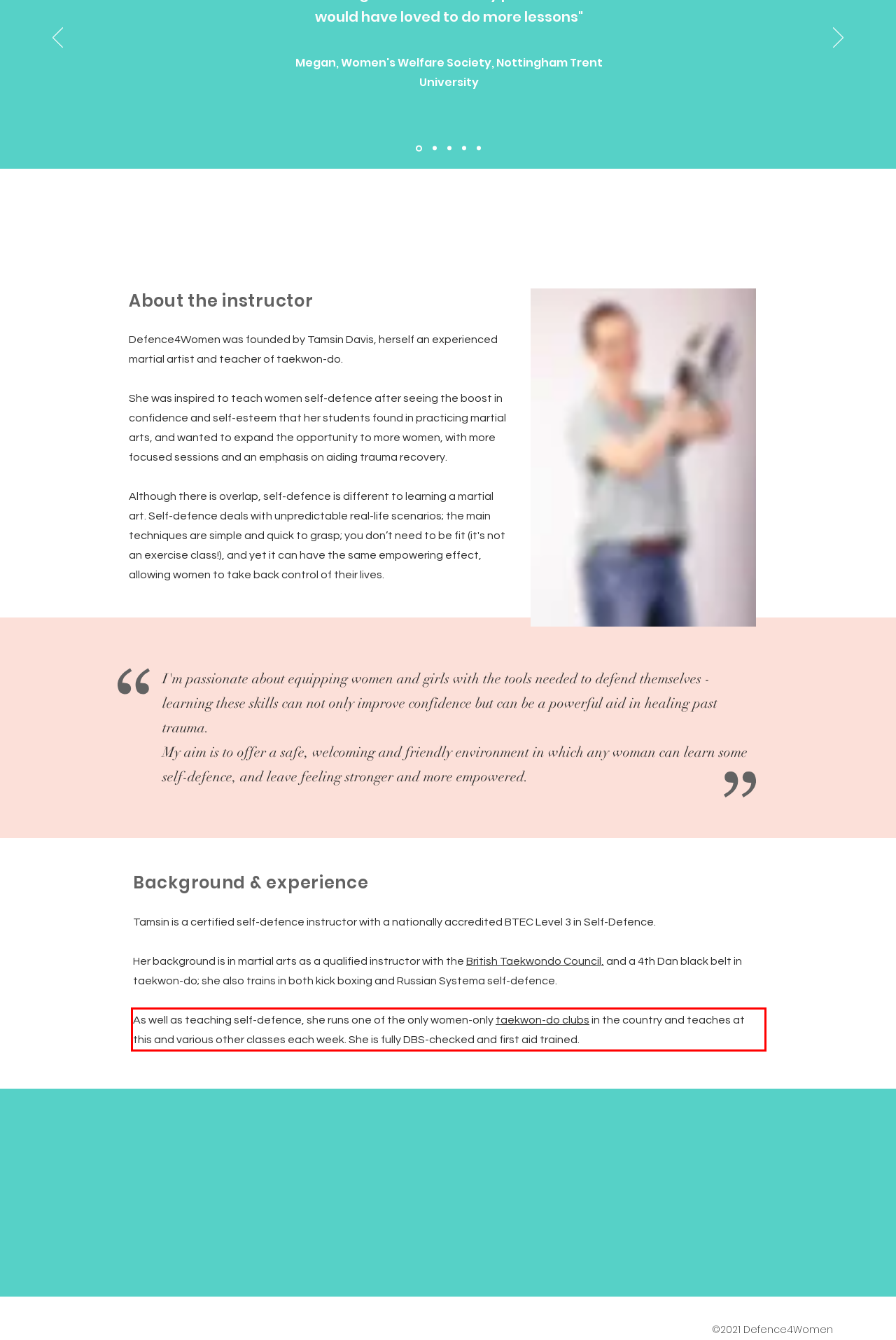Identify the text inside the red bounding box on the provided webpage screenshot by performing OCR.

As well as teaching self-defence, she runs one of the only women-only taekwon-do clubs in the country and teaches at this and various other classes each week. She is fully DBS-checked and first aid trained.